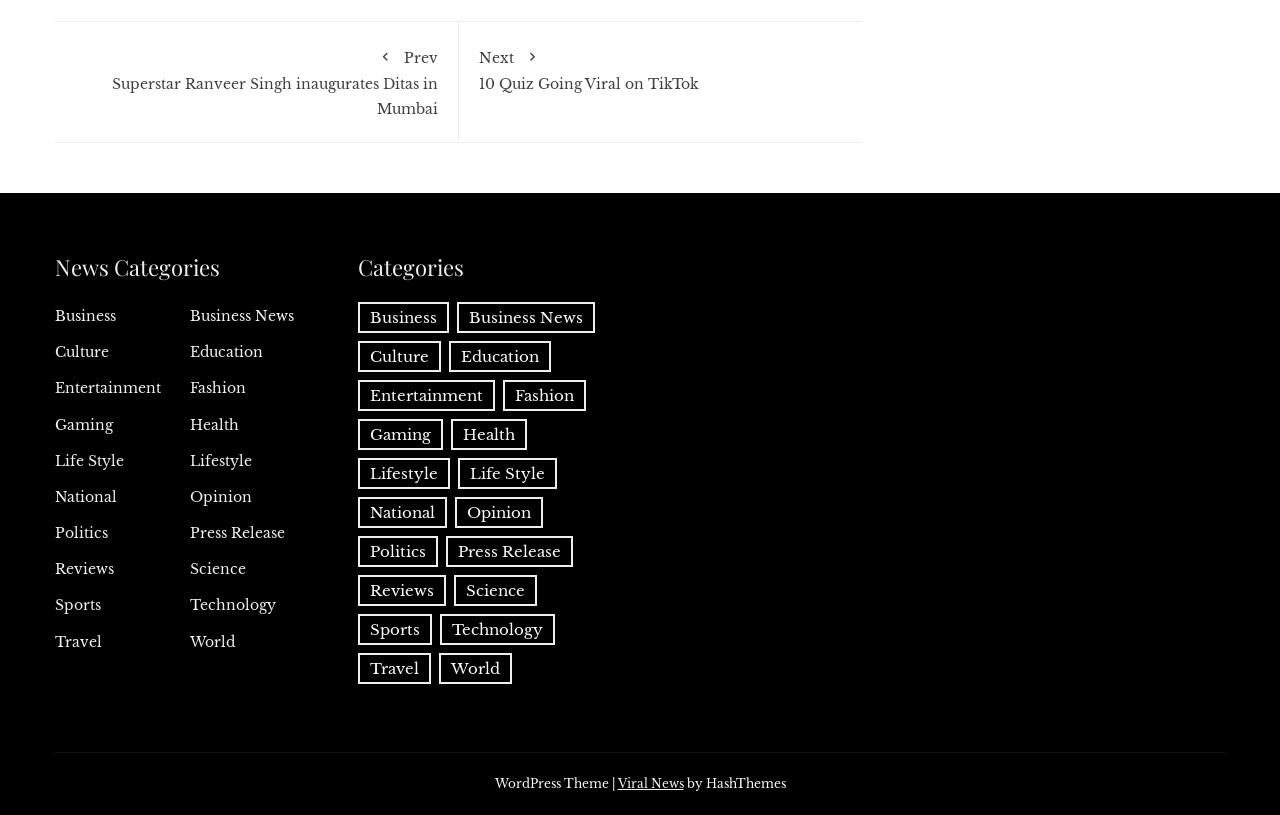Determine the bounding box coordinates of the region that needs to be clicked to achieve the task: "View the 'Sports' news".

[0.279, 0.753, 0.337, 0.791]